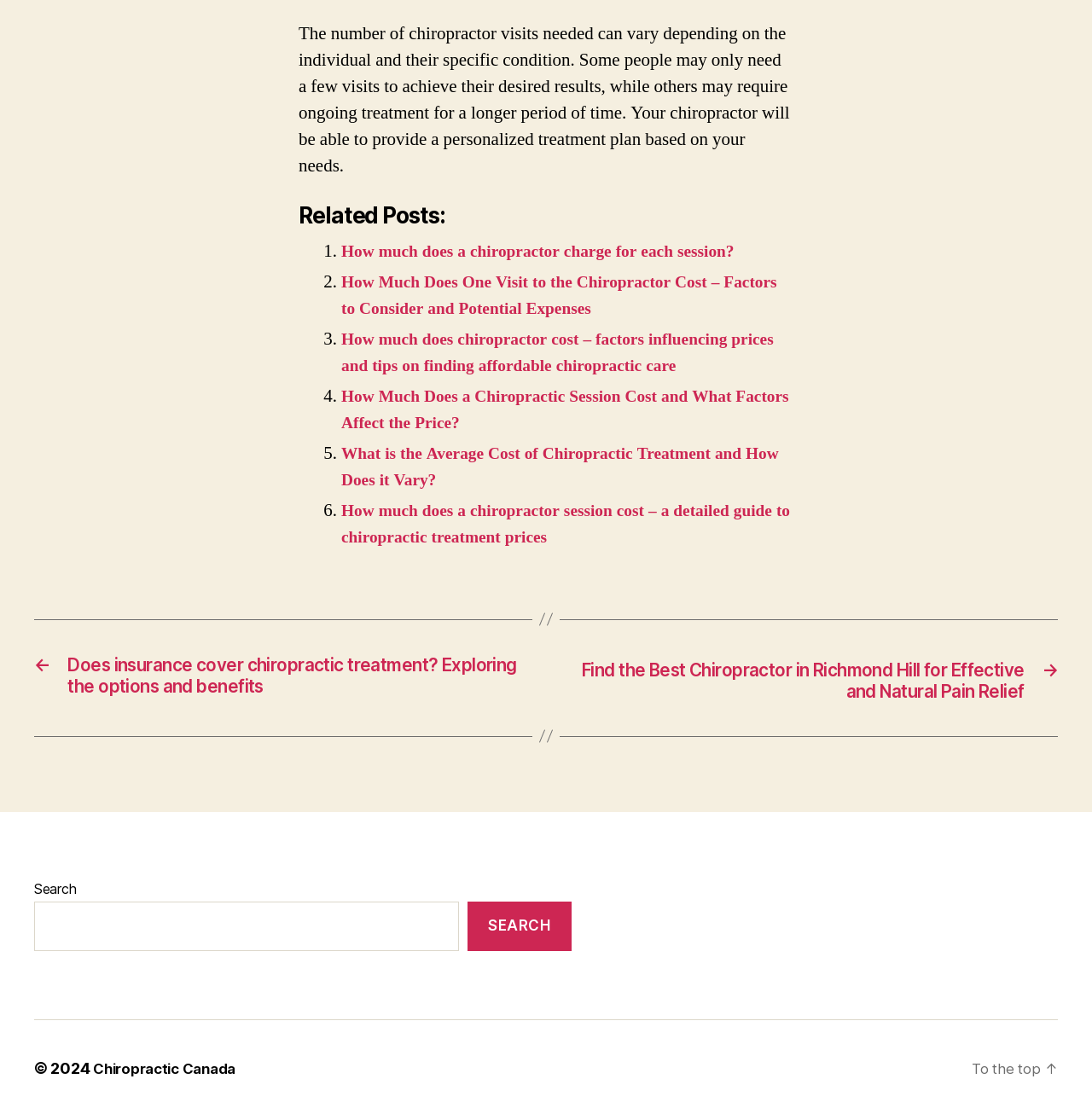Please find the bounding box for the UI component described as follows: "Сhiropractic Canada".

[0.085, 0.961, 0.228, 0.977]